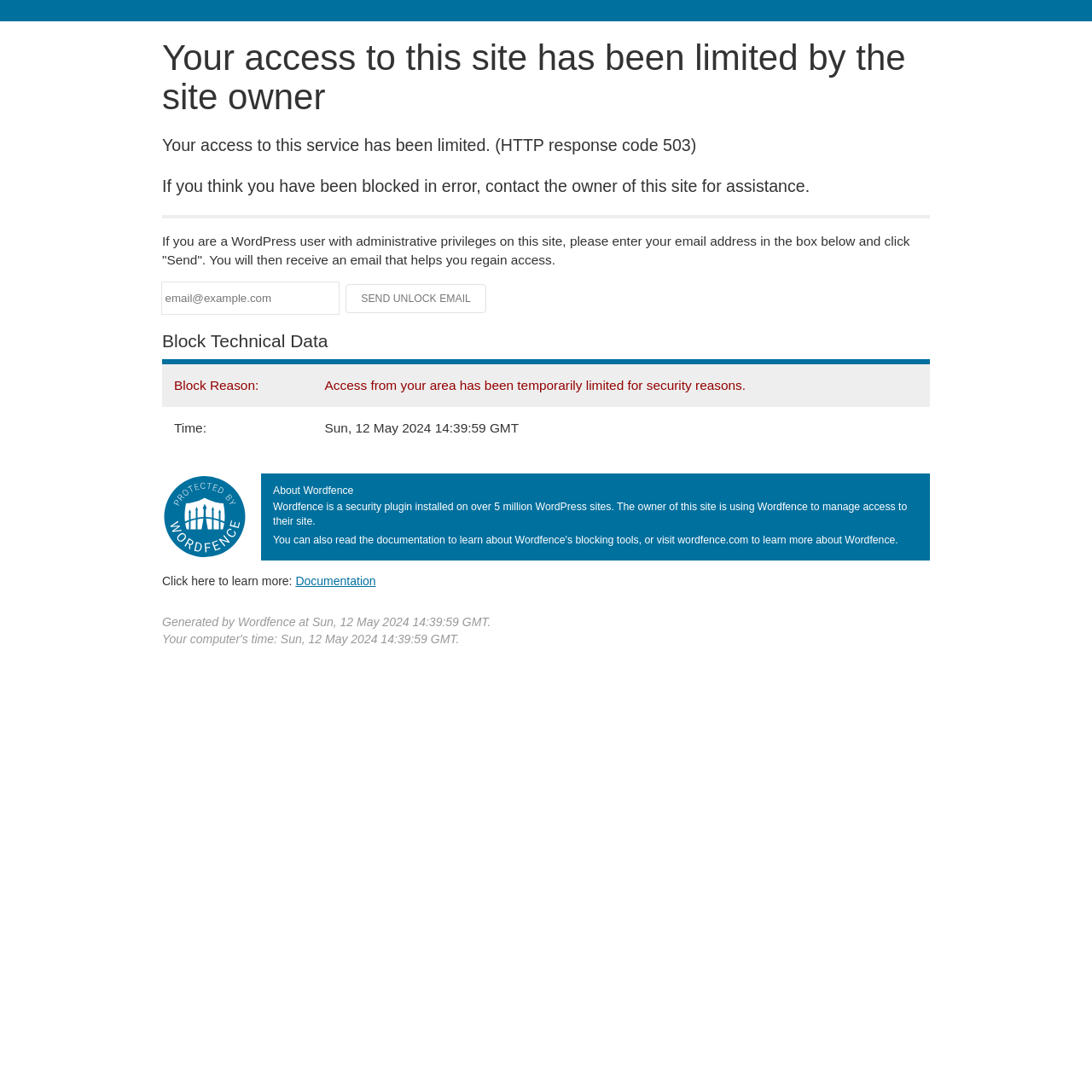Please provide the bounding box coordinate of the region that matches the element description: Documentation. Coordinates should be in the format (top-left x, top-left y, bottom-right x, bottom-right y) and all values should be between 0 and 1.

[0.271, 0.526, 0.344, 0.538]